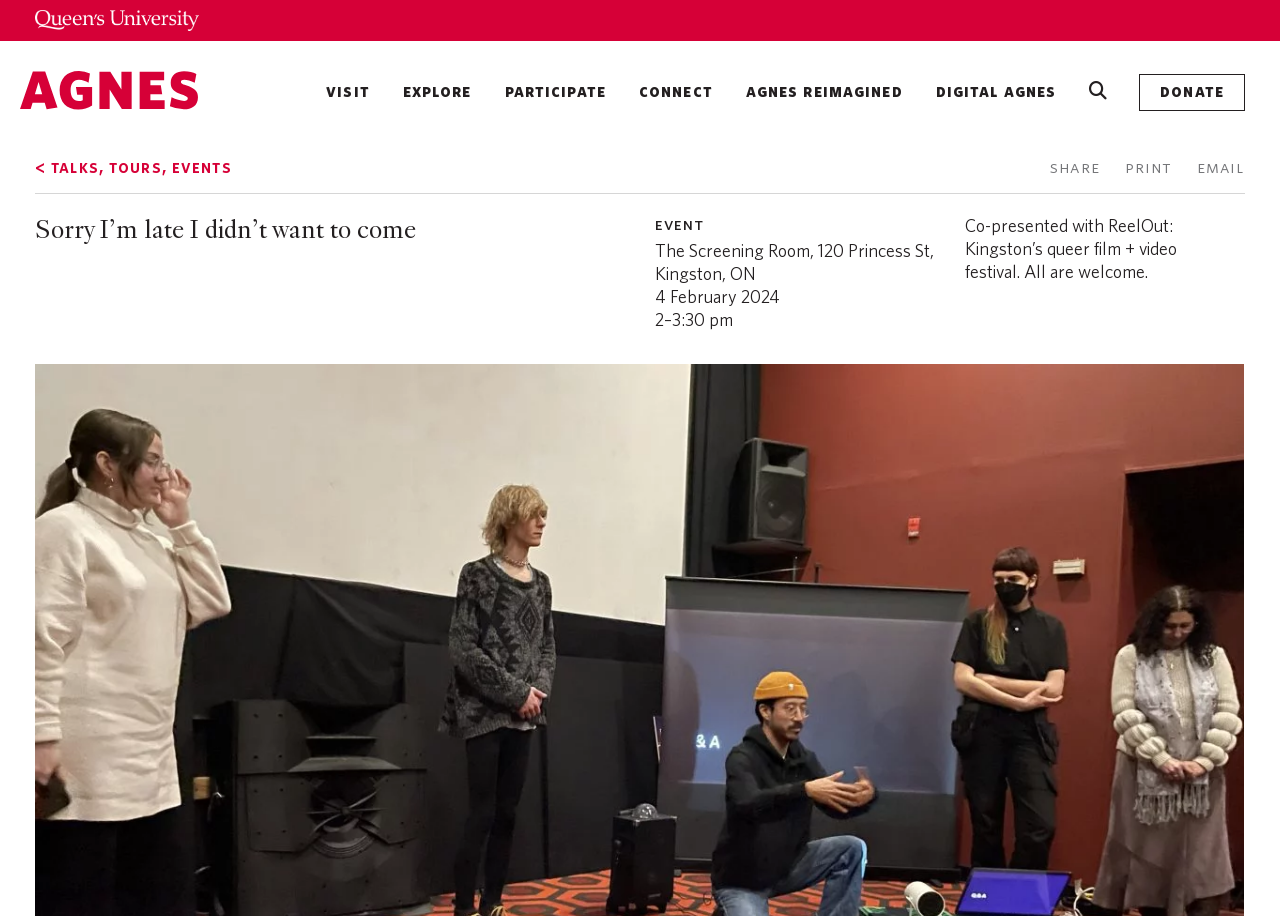What is the date of the event?
Using the image as a reference, answer with just one word or a short phrase.

4 February 2024